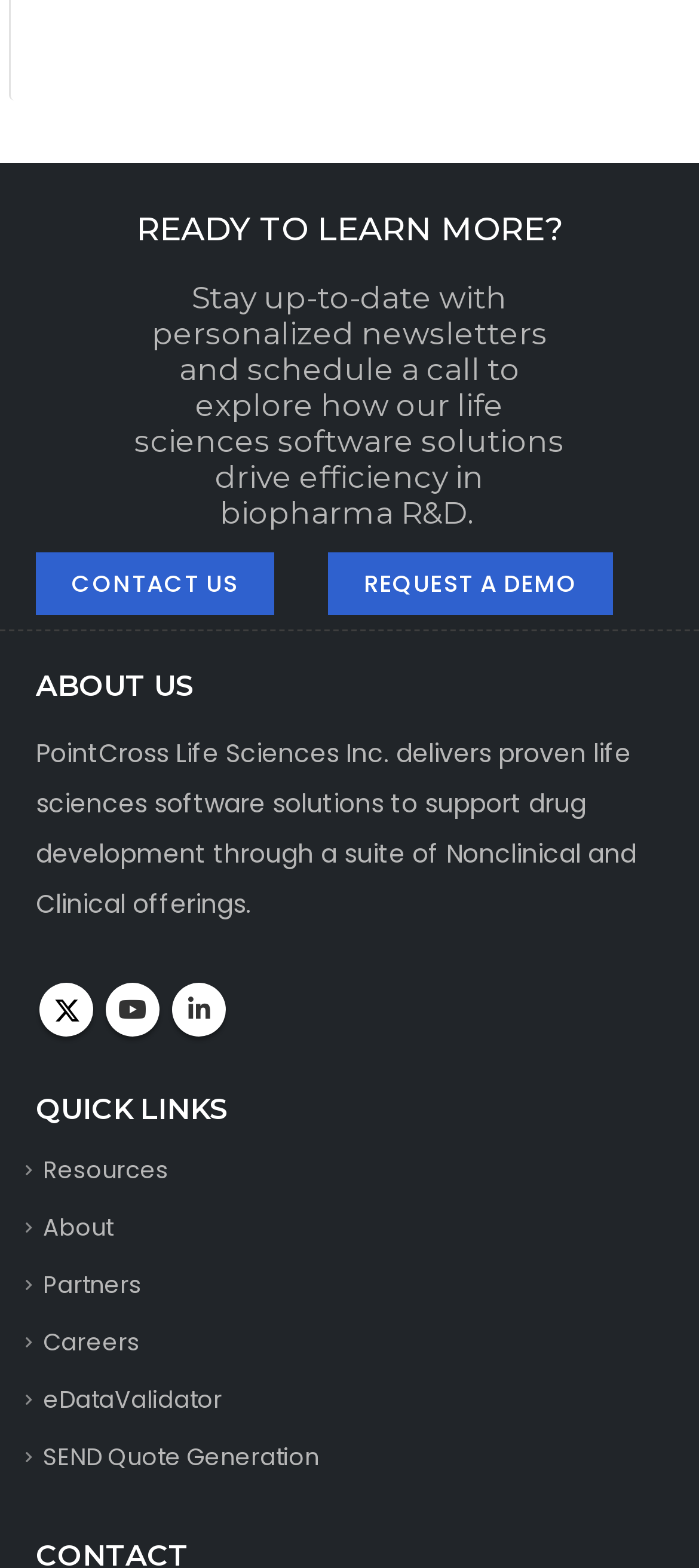What is the last quick link on the webpage?
Answer with a single word or short phrase according to what you see in the image.

SEND Quote Generation